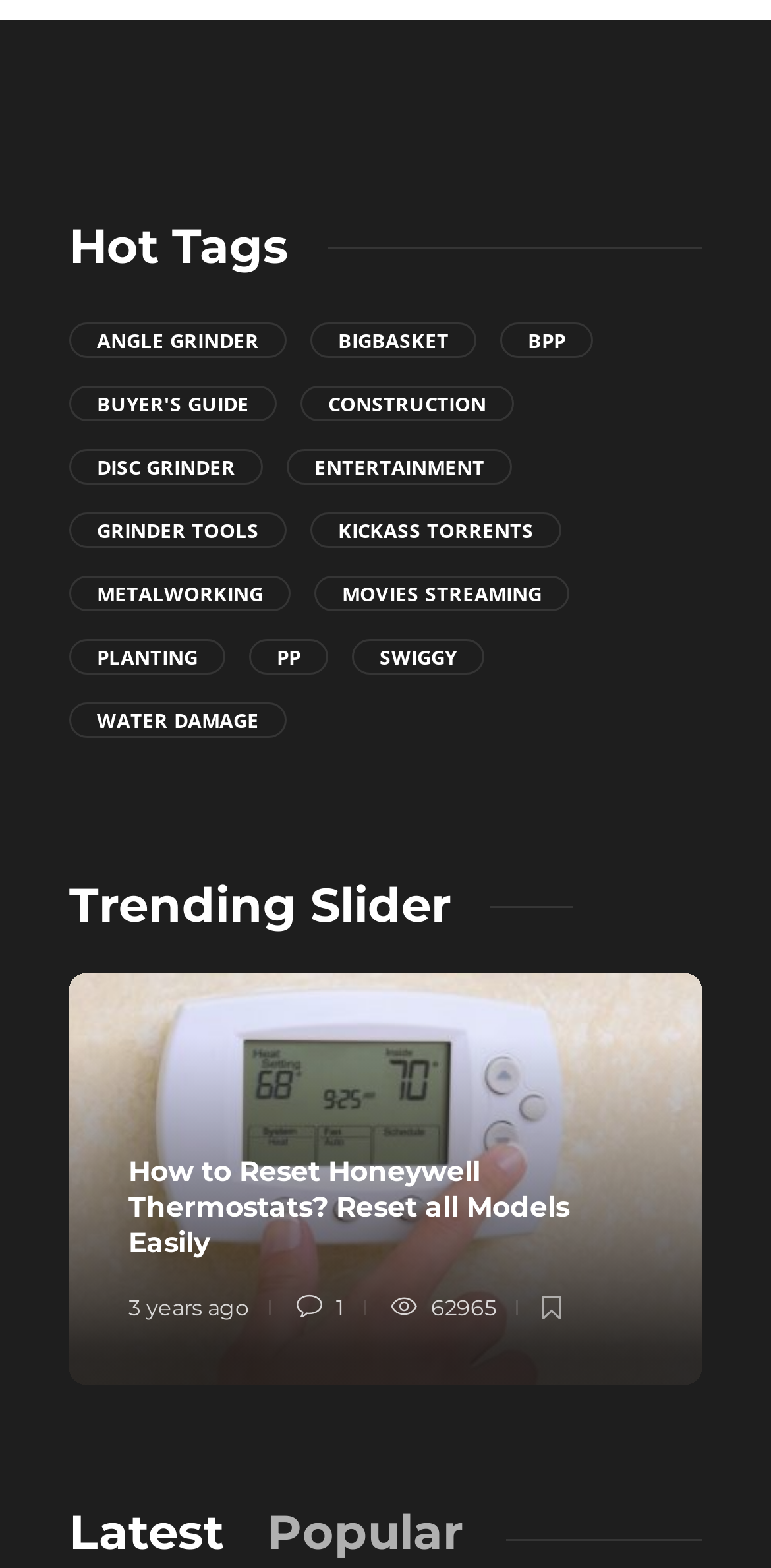Determine the bounding box coordinates for the area that should be clicked to carry out the following instruction: "Read How to Reset Honeywell Thermostats".

[0.167, 0.736, 0.833, 0.804]